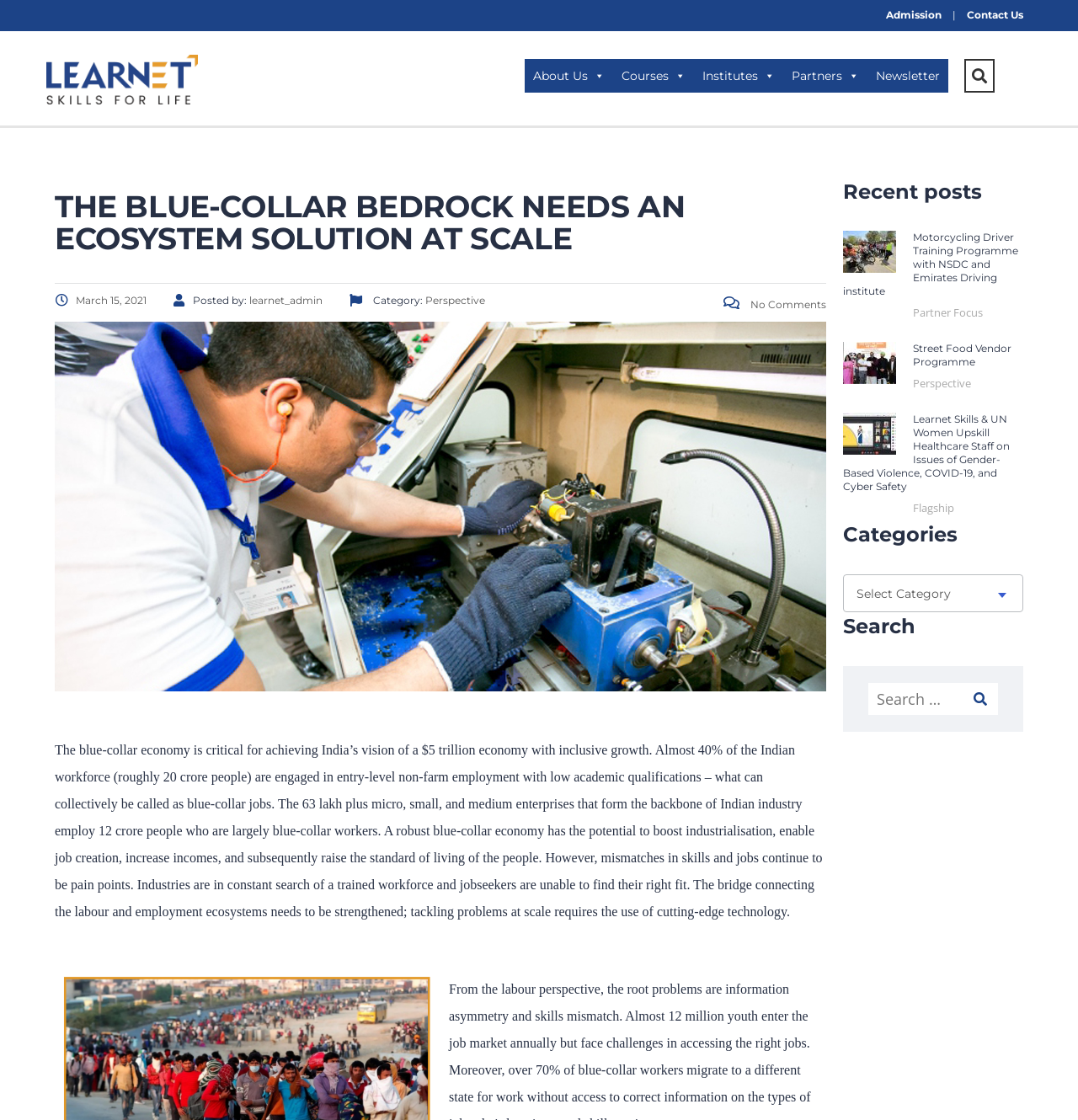Please identify the bounding box coordinates of the region to click in order to complete the given instruction: "Click on the 'Perspective' category". The coordinates should be four float numbers between 0 and 1, i.e., [left, top, right, bottom].

[0.395, 0.263, 0.45, 0.274]